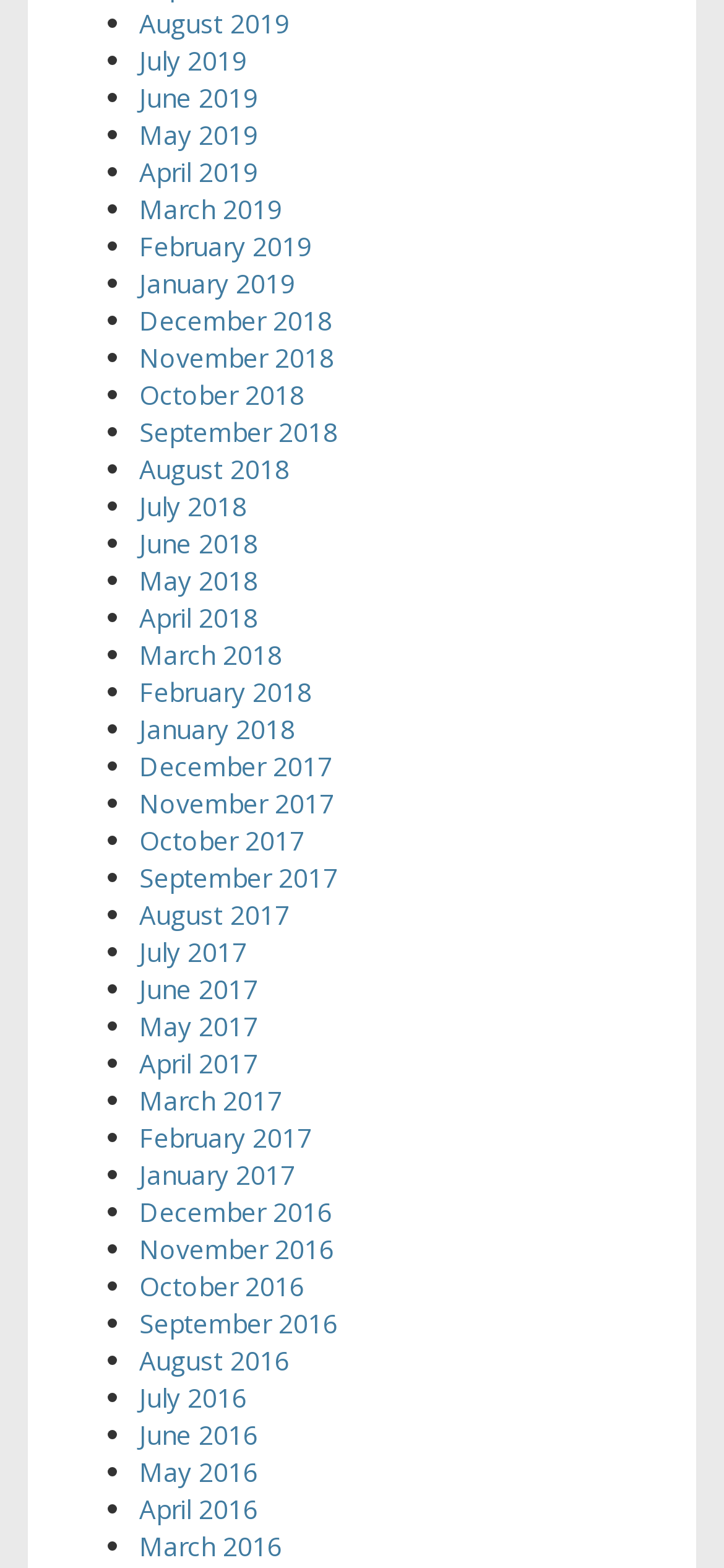Please specify the coordinates of the bounding box for the element that should be clicked to carry out this instruction: "View July 2018". The coordinates must be four float numbers between 0 and 1, formatted as [left, top, right, bottom].

[0.192, 0.311, 0.341, 0.334]